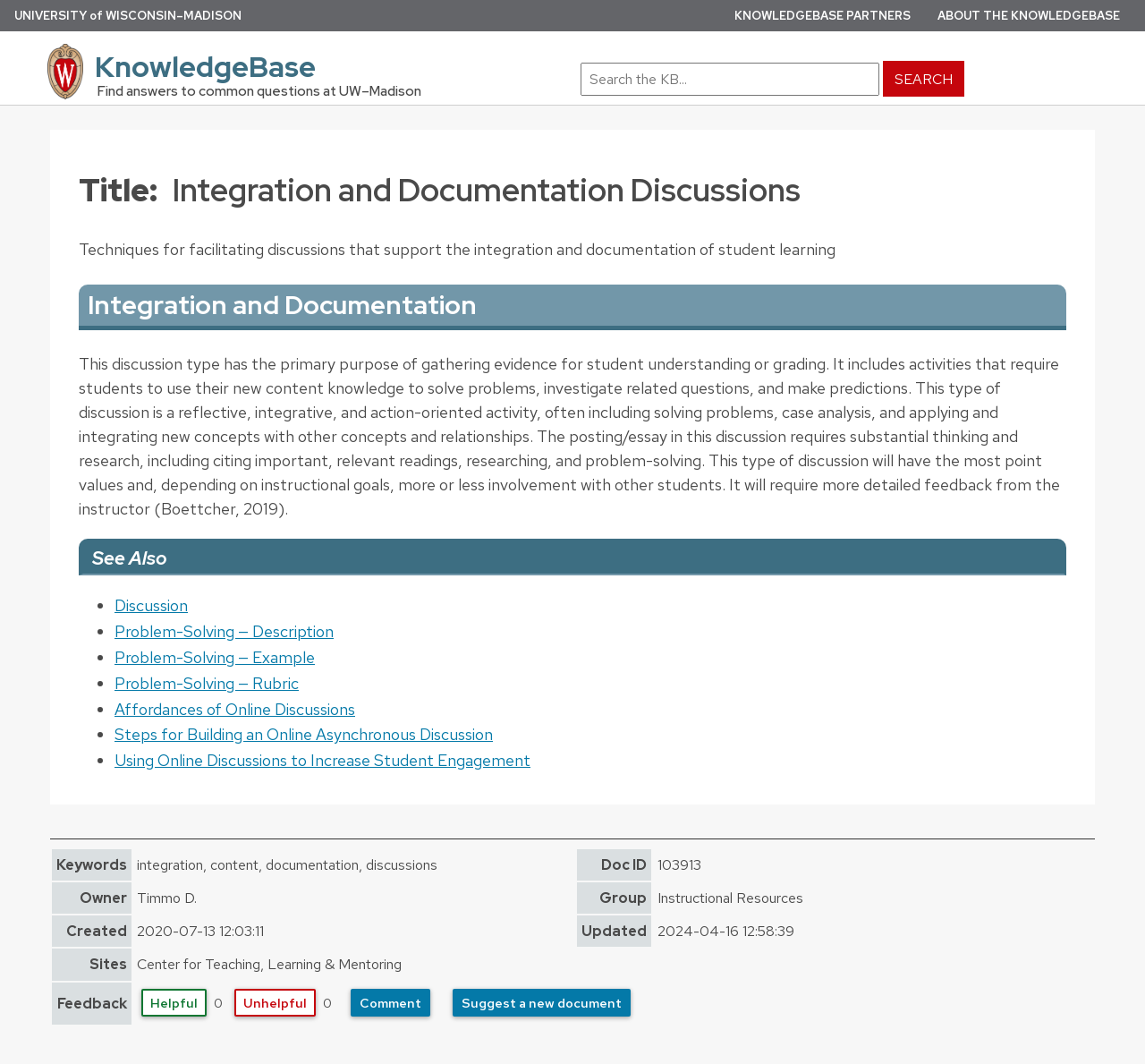Please identify the bounding box coordinates of the element I need to click to follow this instruction: "Read the article about Family-Friendly Arcade With Axe-Throwing and Bar Expands to Olympia".

None